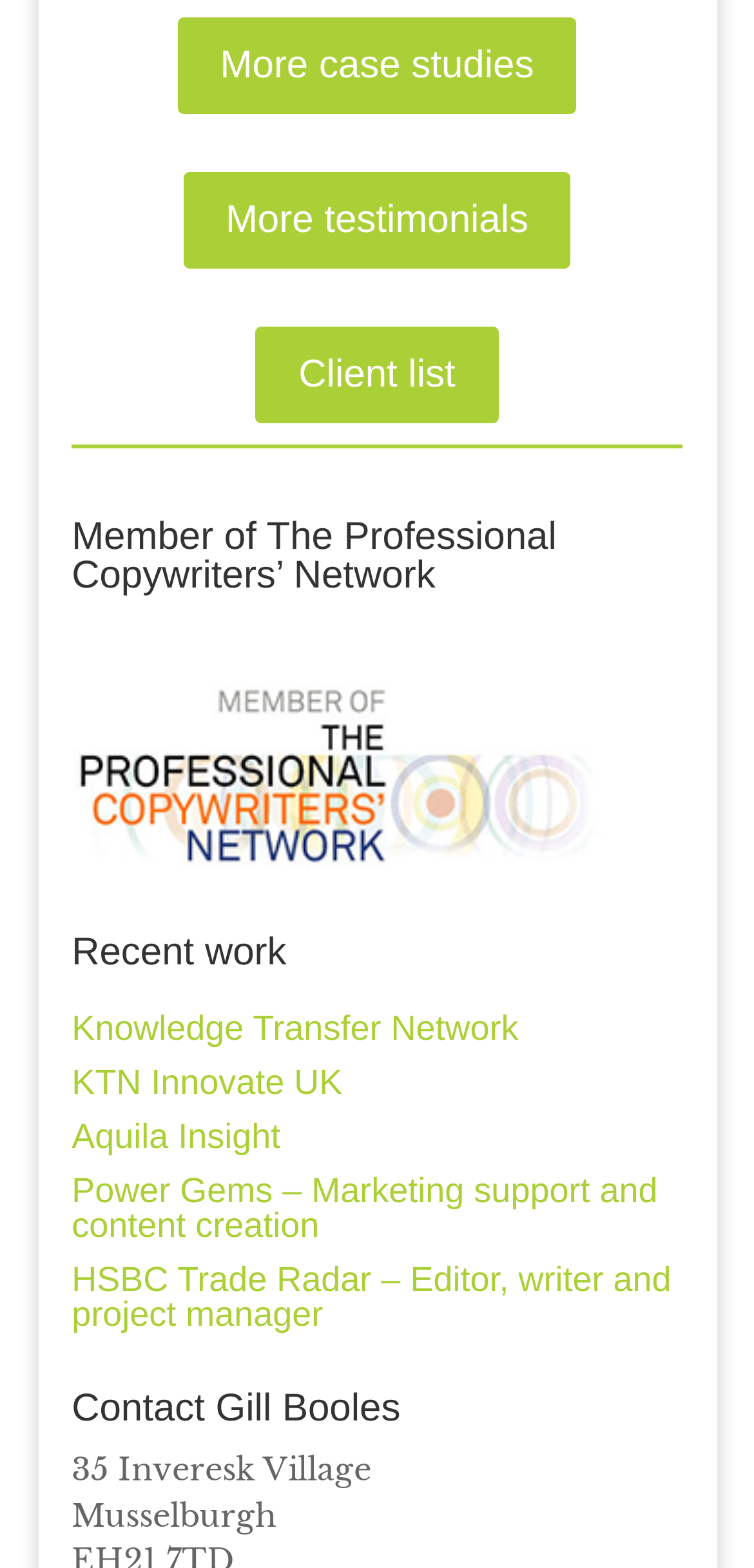Find the bounding box coordinates of the element I should click to carry out the following instruction: "Explore client list".

[0.34, 0.208, 0.66, 0.27]